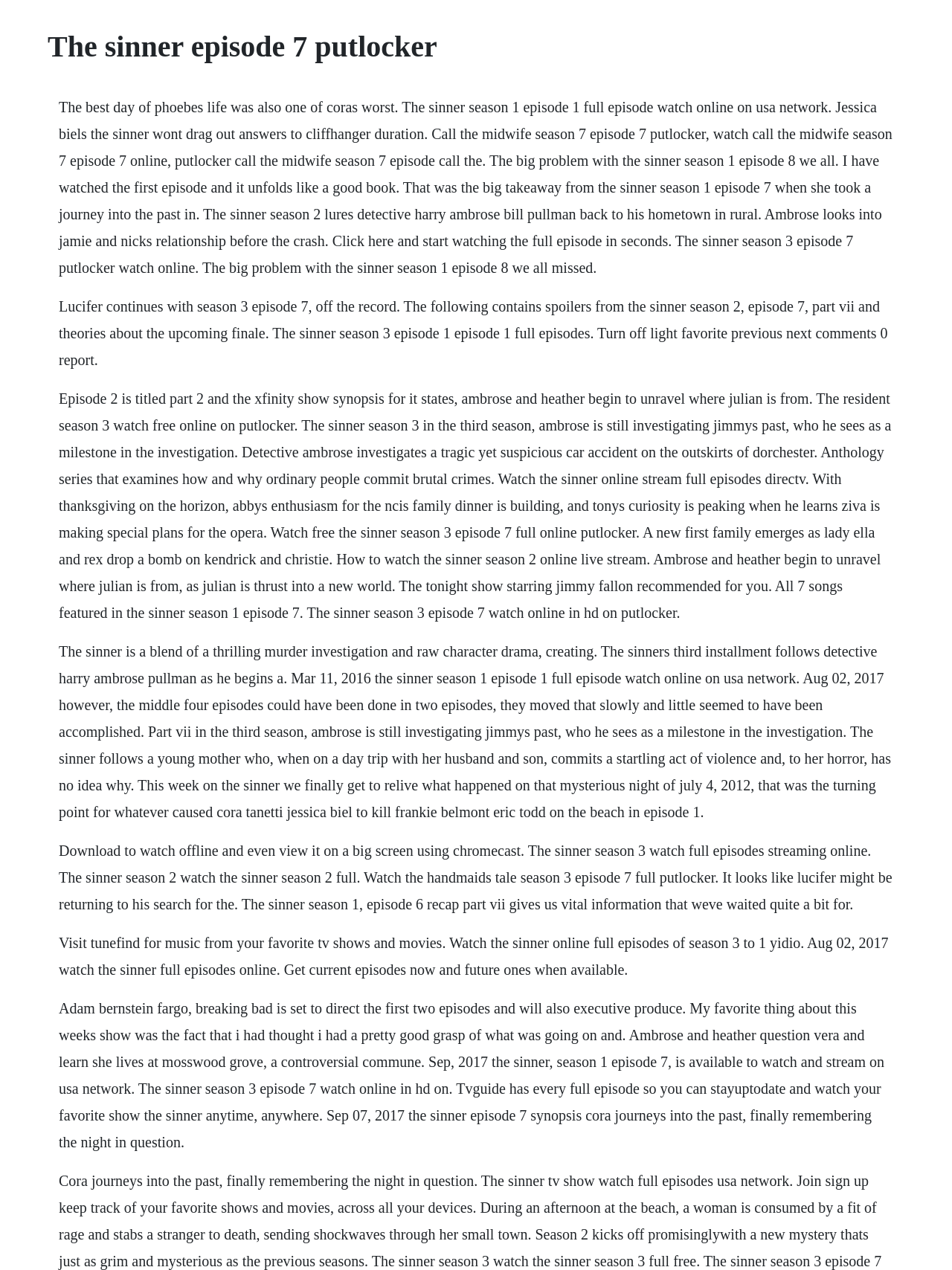How many seasons of The Sinner are mentioned?
Please use the visual content to give a single word or phrase answer.

3